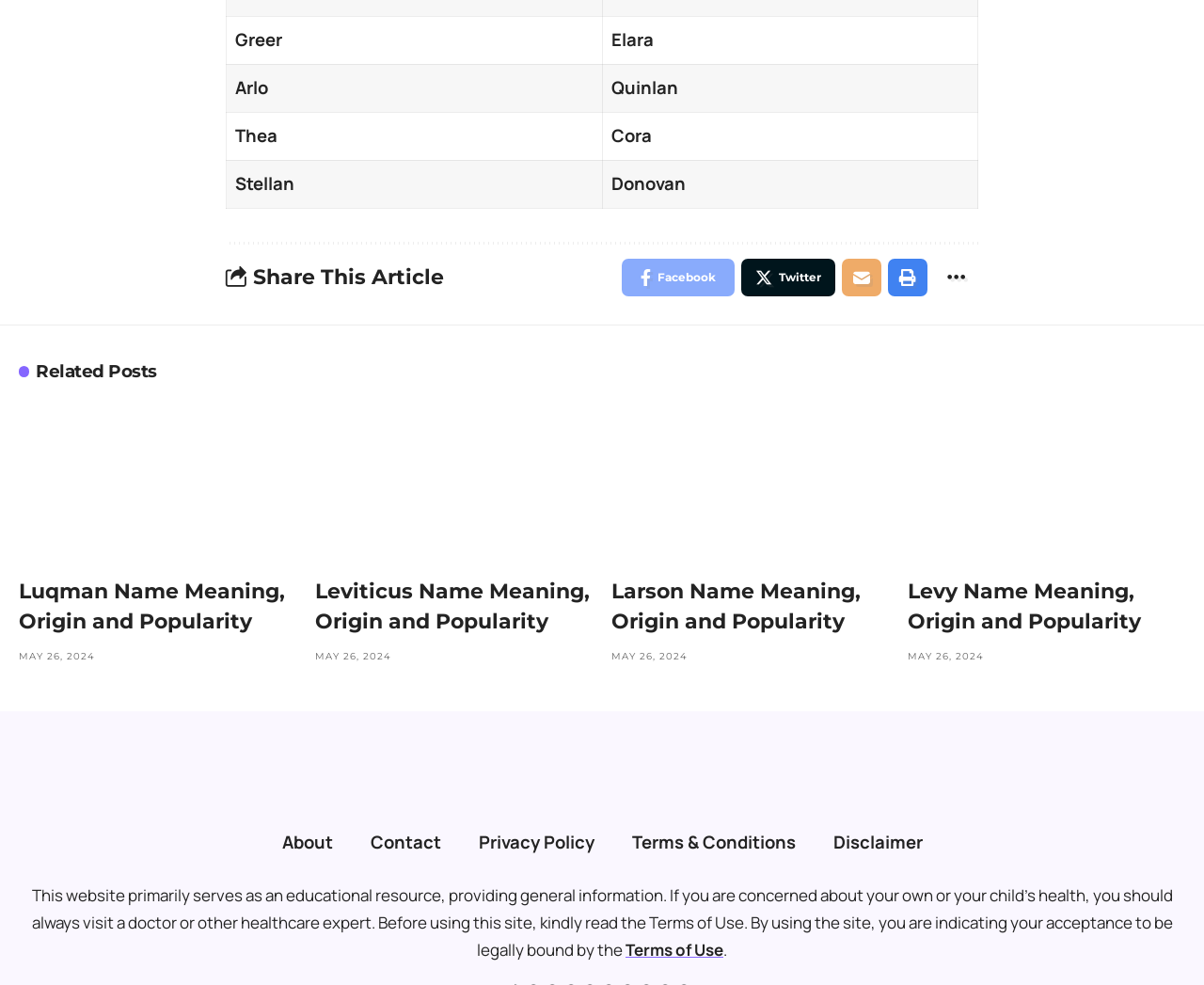Please study the image and answer the question comprehensively:
What is the purpose of the 'Share This Article' section?

The 'Share This Article' section contains links to share the article on Facebook, Twitter, Email, Print, and More. This suggests that the purpose of this section is to allow users to share the article on various social media platforms.